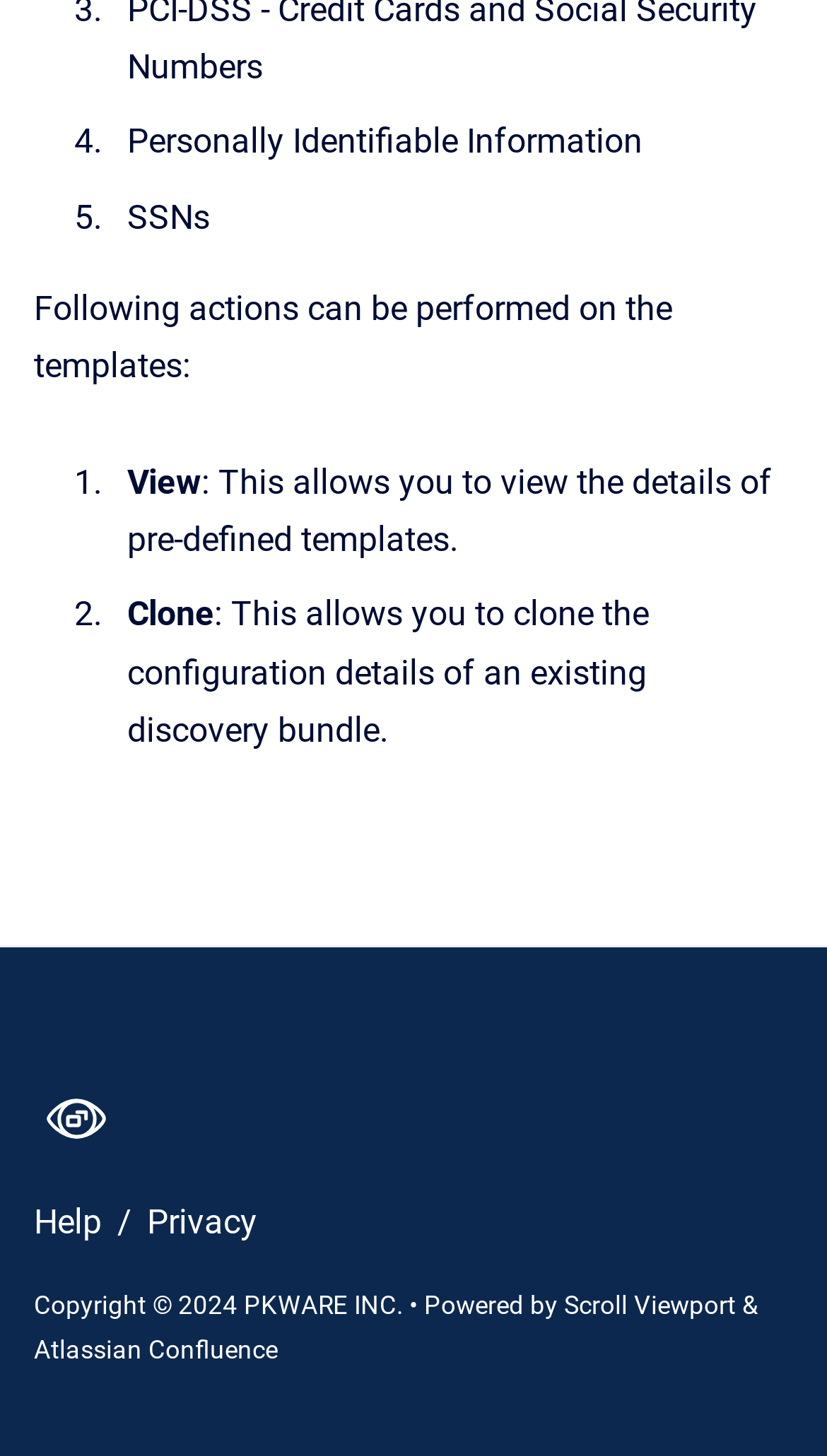Identify the bounding box coordinates of the HTML element based on this description: "http://orig12.deviantart.net/7764/f/2008/178/0/c/scram_handstyles_commi".

None